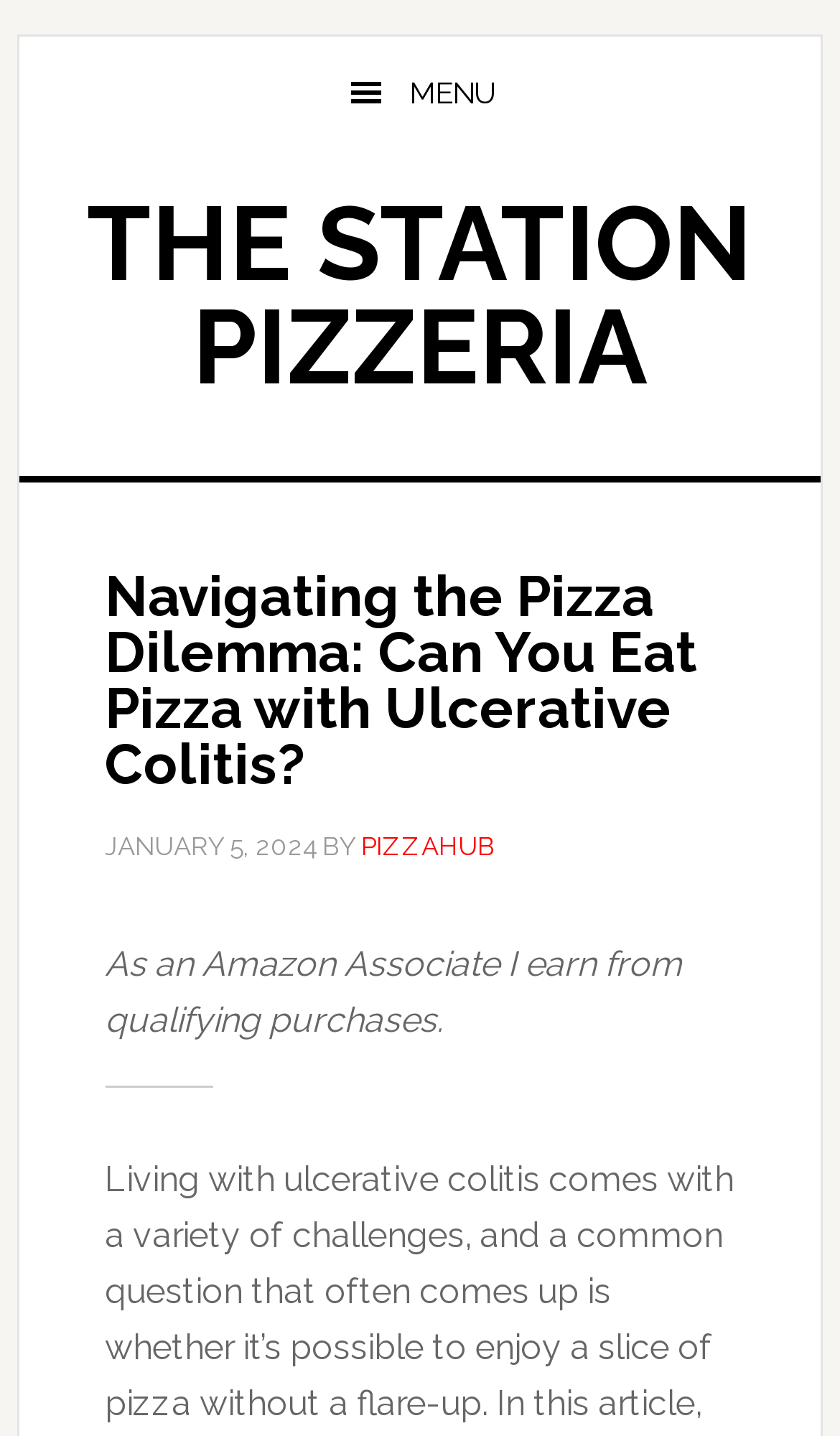Bounding box coordinates should be provided in the format (top-left x, top-left y, bottom-right x, bottom-right y) with all values between 0 and 1. Identify the bounding box for this UI element: Menu

[0.023, 0.026, 0.977, 0.104]